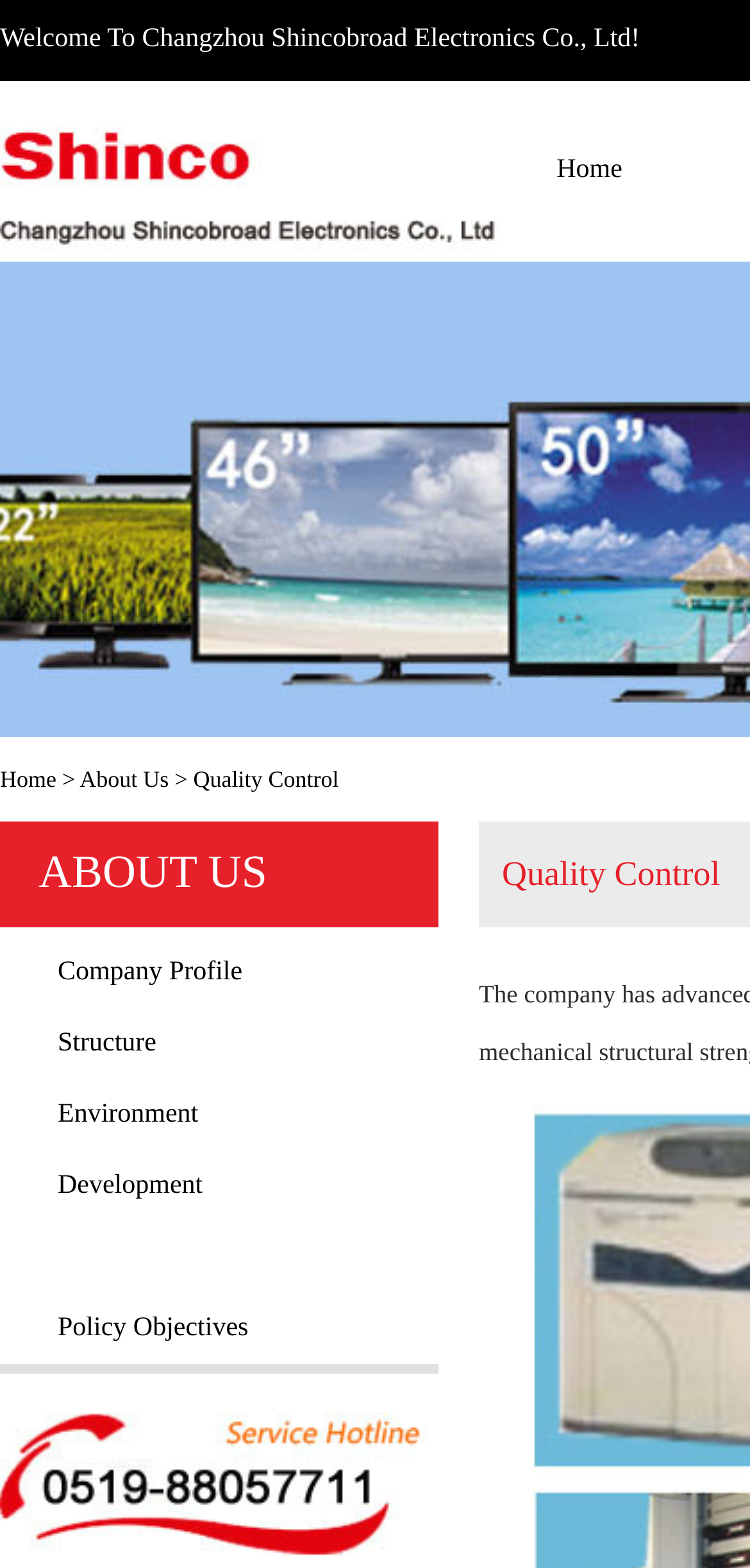Please determine the bounding box of the UI element that matches this description: Company Profile. The coordinates should be given as (top-left x, top-left y, bottom-right x, bottom-right y), with all values between 0 and 1.

[0.077, 0.611, 0.323, 0.629]